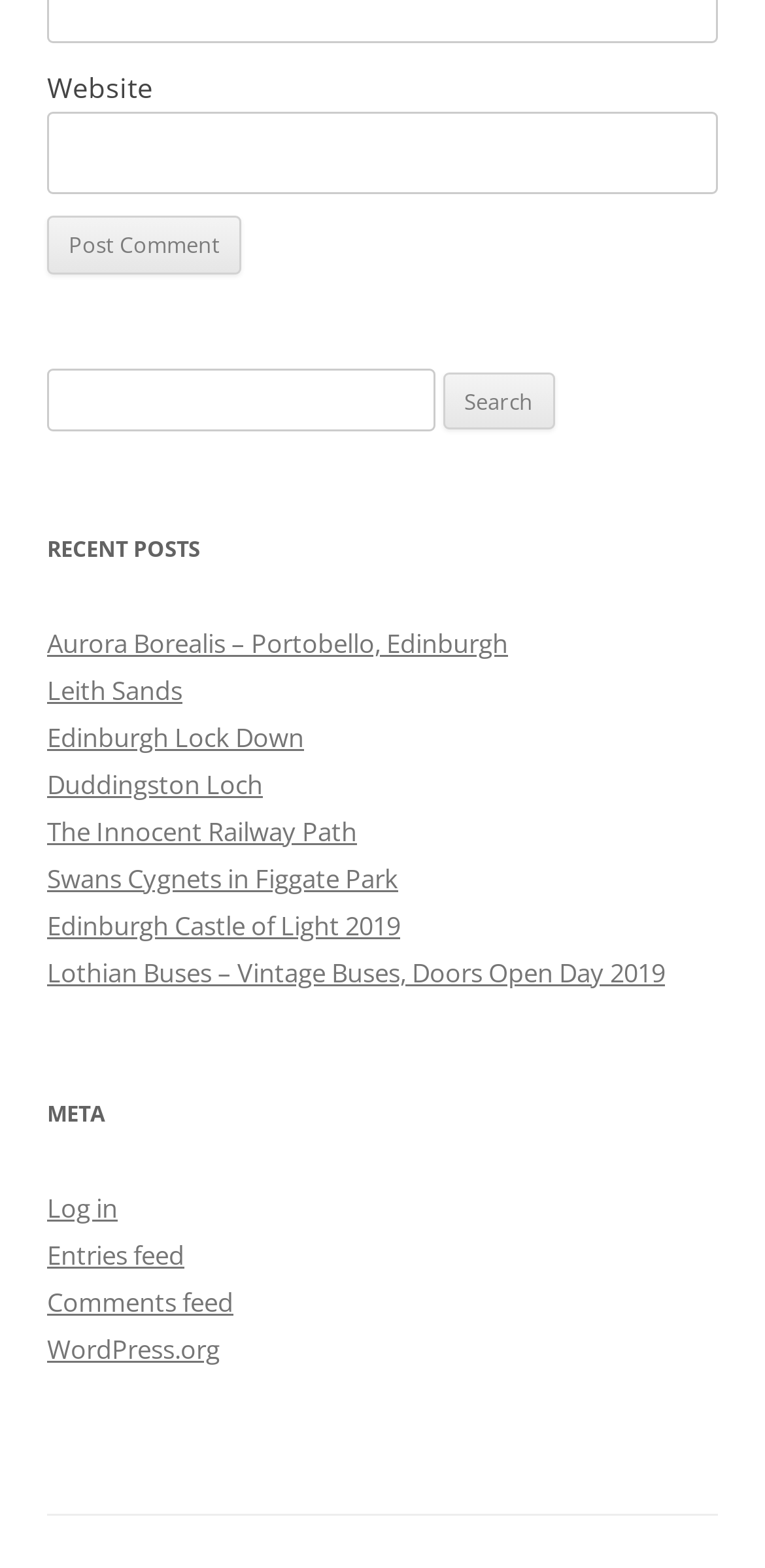Identify the bounding box for the described UI element. Provide the coordinates in (top-left x, top-left y, bottom-right x, bottom-right y) format with values ranging from 0 to 1: parent_node: Website name="url"

[0.062, 0.071, 0.938, 0.124]